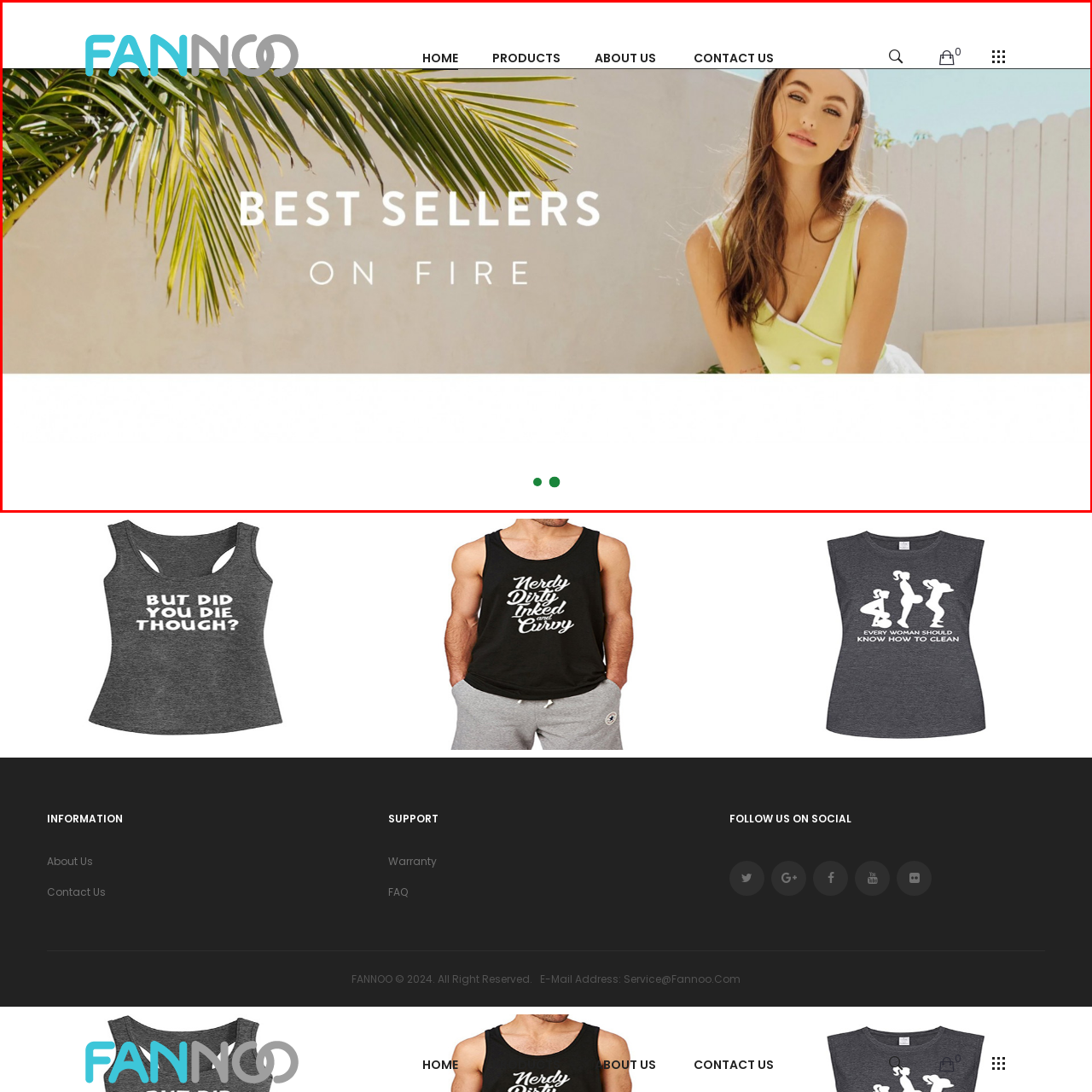Please provide a thorough description of the image inside the red frame.

The image showcases a vibrant and stylish promotional banner for FANNOO, featuring the text "BEST SELLERS ON FIRE" prominently displayed, highlighting popular products. The background is bright and airy, complemented by lush green palm leaves that hint at a tropical vibe. A young woman, dressed in a striking yellow outfit, poses gracefully, adding a touch of elegance to the scene. This inviting visual aims to attract customers by showcasing trendy items available through the brand, embodying a lively and fashionable lifestyle.